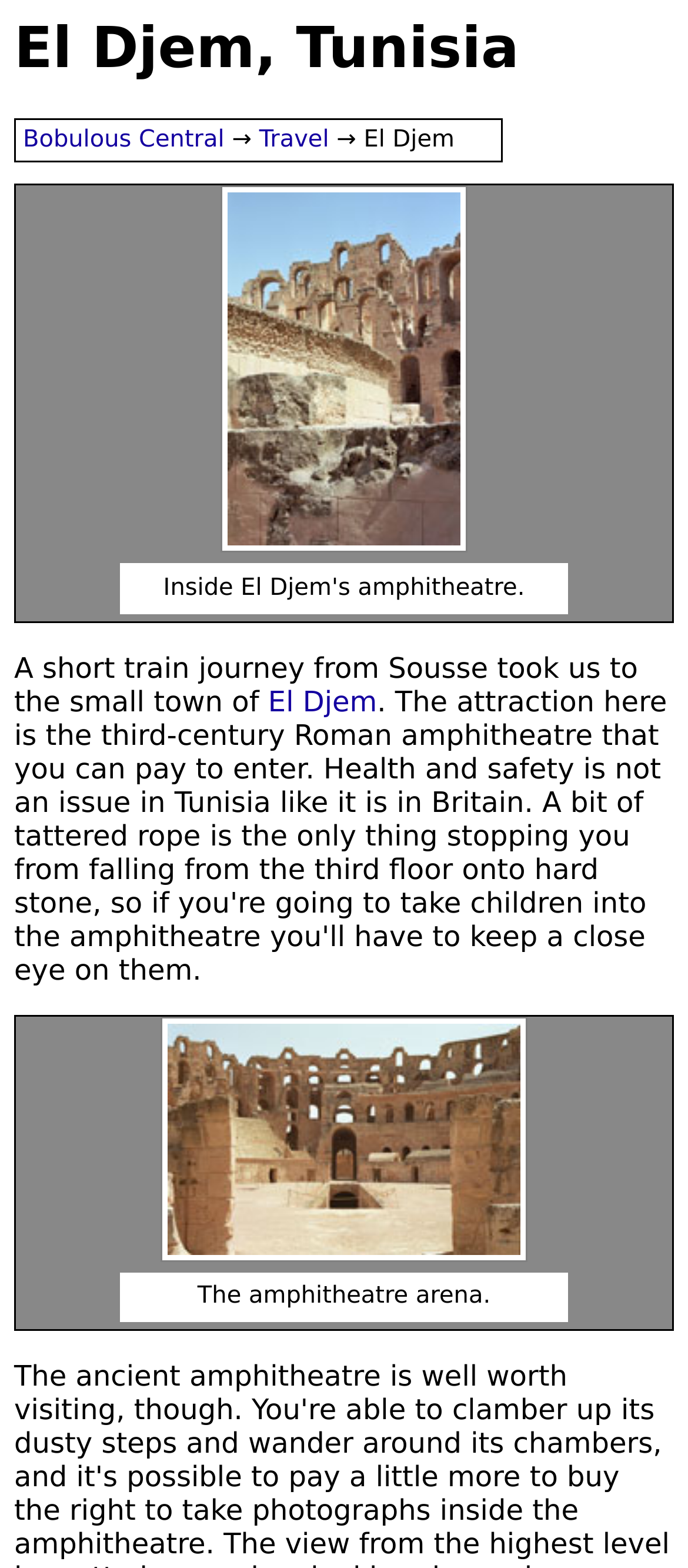Predict the bounding box of the UI element based on this description: "Travel".

[0.377, 0.082, 0.478, 0.098]